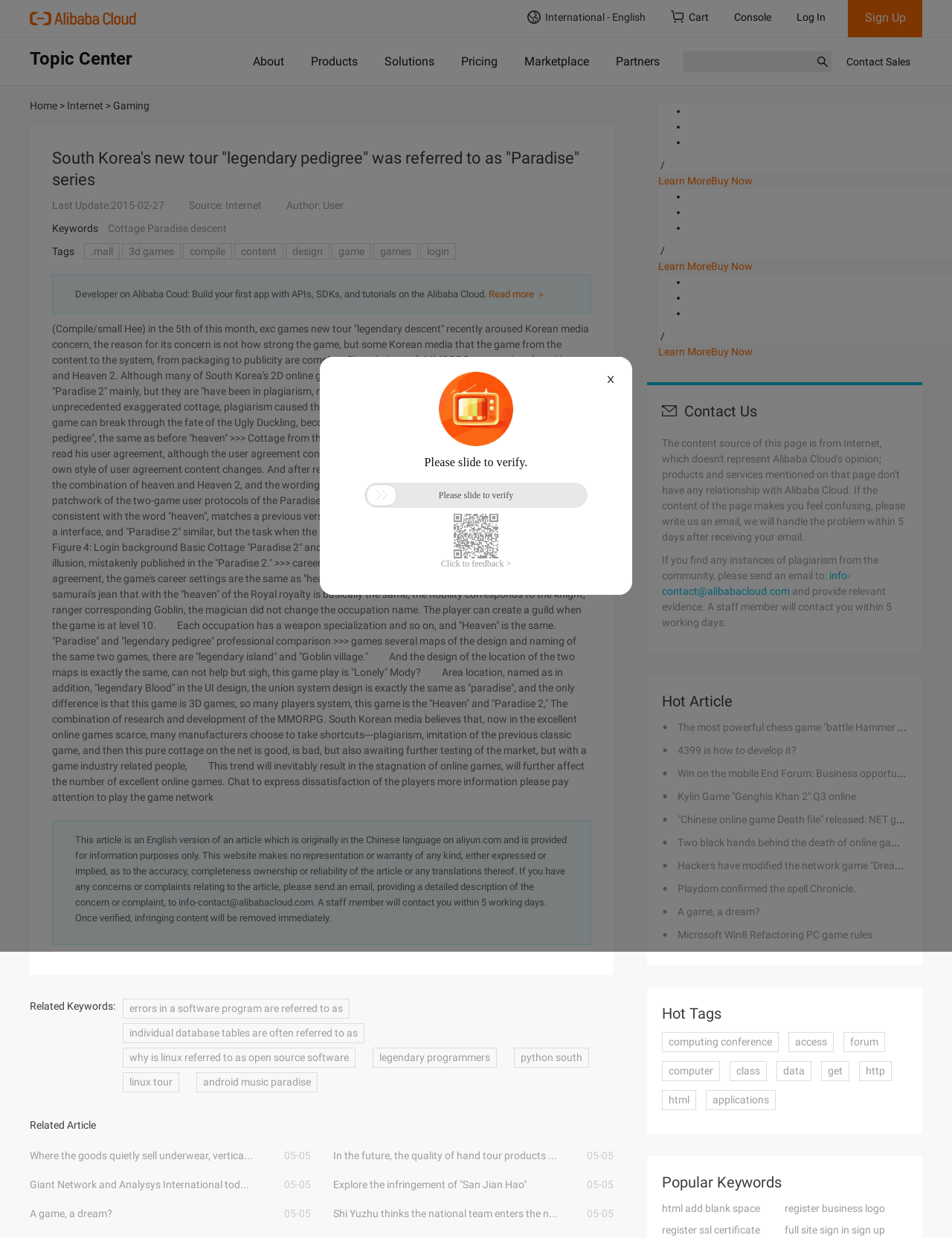Identify the bounding box of the UI element described as follows: "Cart". Provide the coordinates as four float numbers in the range of 0 to 1 [left, top, right, bottom].

[0.692, 0.0, 0.759, 0.03]